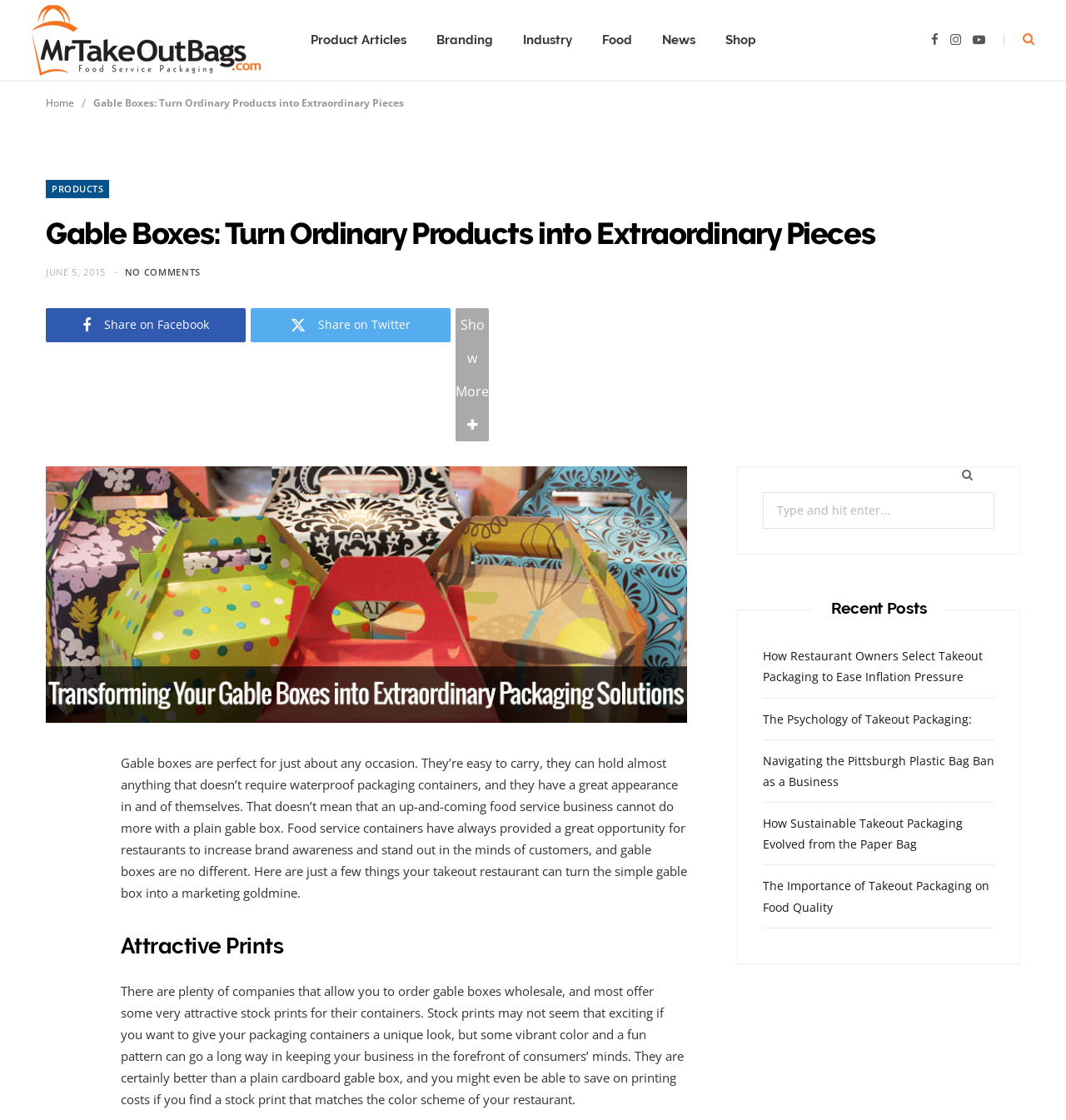What is the section below the main content?
From the details in the image, provide a complete and detailed answer to the question.

The section below the main content has a heading 'Recent Posts' and lists several links to articles, such as 'How Restaurant Owners Select Takeout Packaging to Ease Inflation Pressure' and 'The Psychology of Takeout Packaging:'. This suggests that the section is dedicated to recent posts or articles.